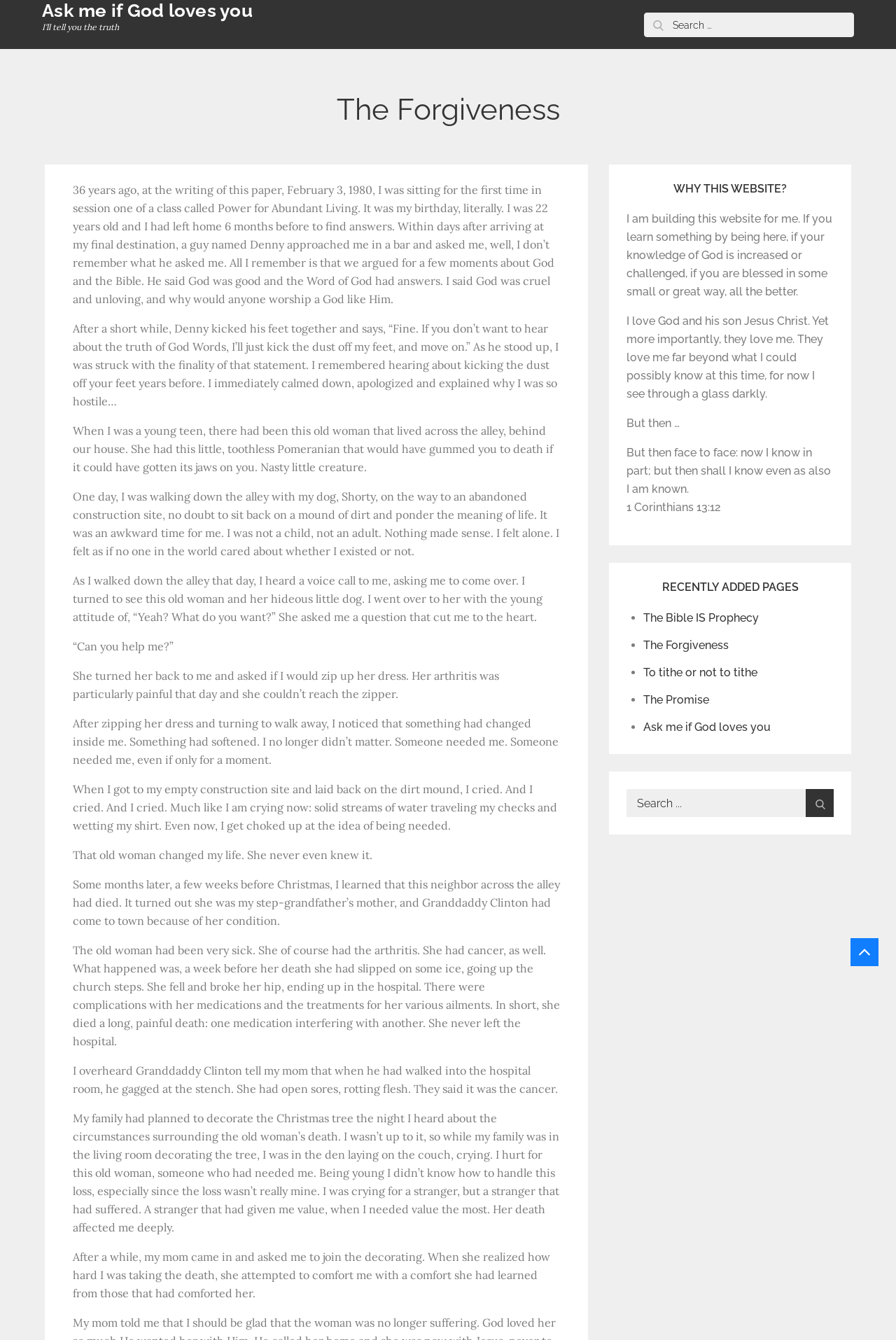For the given element description The Promise, determine the bounding box coordinates of the UI element. The coordinates should follow the format (top-left x, top-left y, bottom-right x, bottom-right y) and be within the range of 0 to 1.

[0.718, 0.517, 0.792, 0.527]